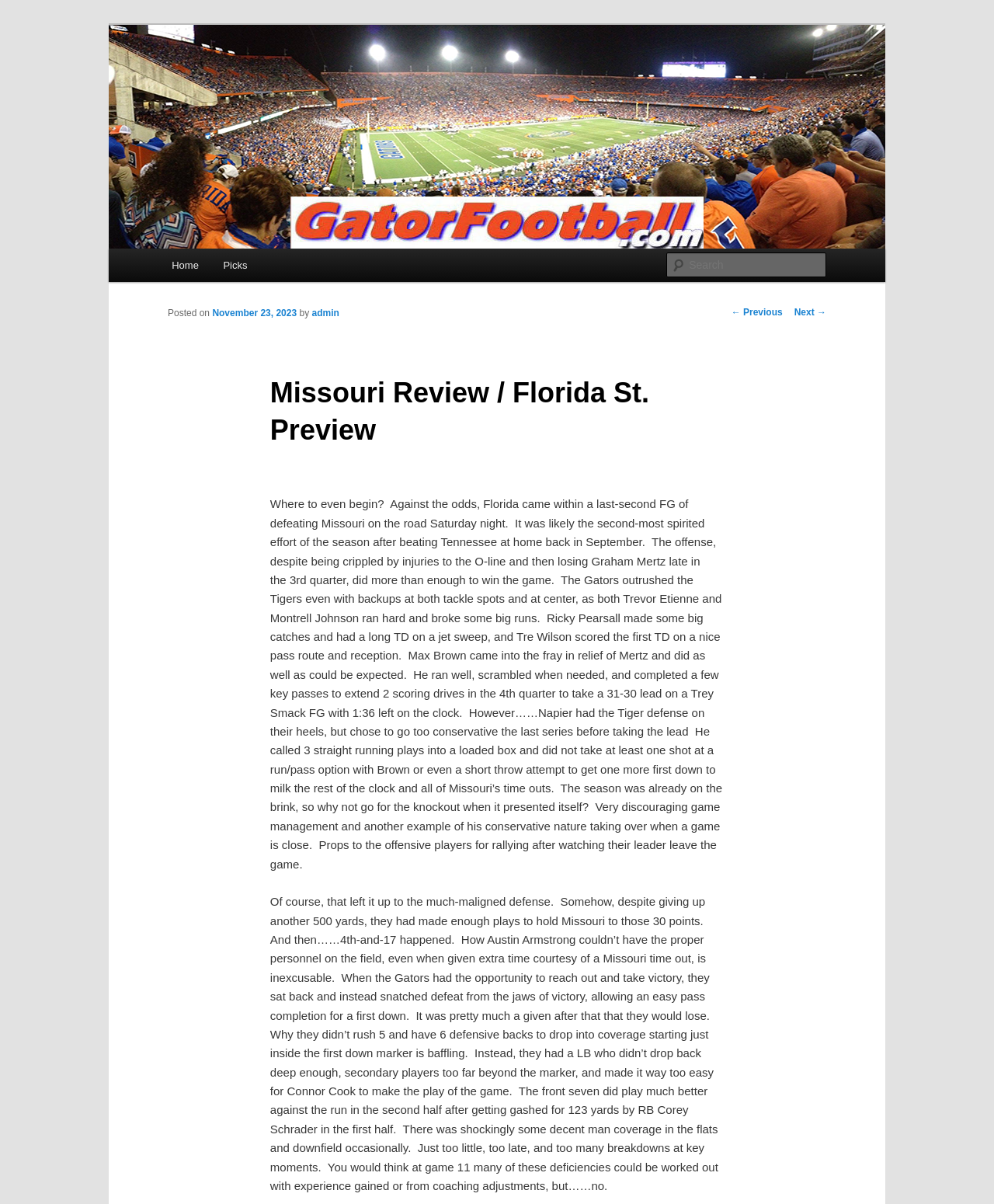Determine the coordinates of the bounding box for the clickable area needed to execute this instruction: "Go to home page".

[0.16, 0.206, 0.212, 0.234]